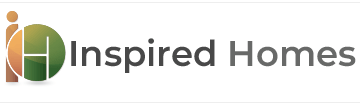Offer a detailed narrative of the scene depicted in the image.

The image features the logo for "Inspired Homes," embodying a modern and inviting aesthetic. The design integrates the initials "iH" in a stylized format, where the letters are intertwined with circular elements suggesting creativity and growth. The color palette consists of earthy tones, enhancing the warm and welcoming vibe associated with home and comfort. This logo serves as a visual representation of the brand's commitment to providing resources and courses related to real estate, particularly focusing on helping individuals attain their real estate licenses in New York.